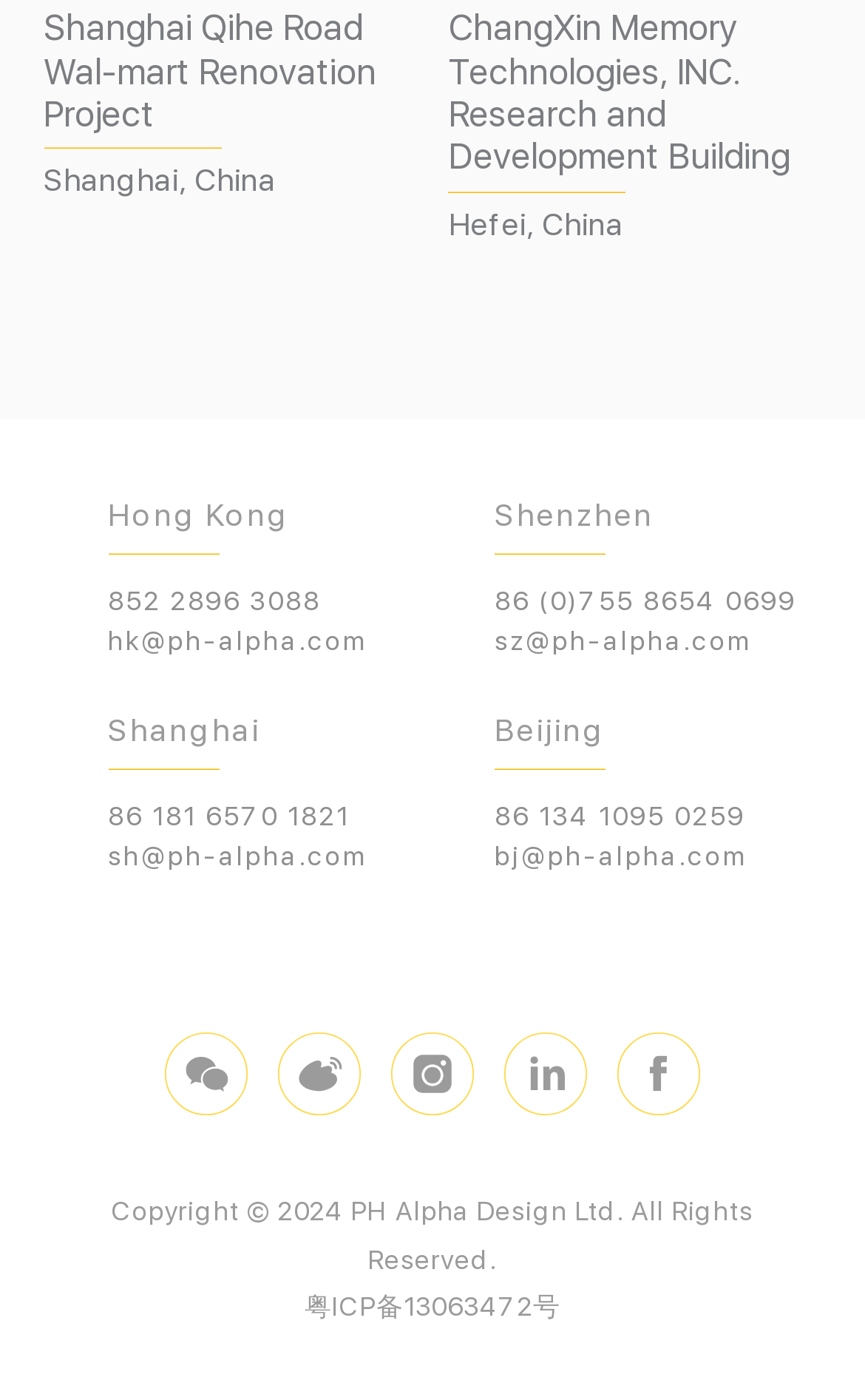What social media platforms are listed at the bottom of the webpage?
Provide an in-depth answer to the question, covering all aspects.

I looked at the bottom of the webpage and found a section that lists social media platforms. The platforms listed are 微信, 微博, Ins, LinkedIn, and fb.